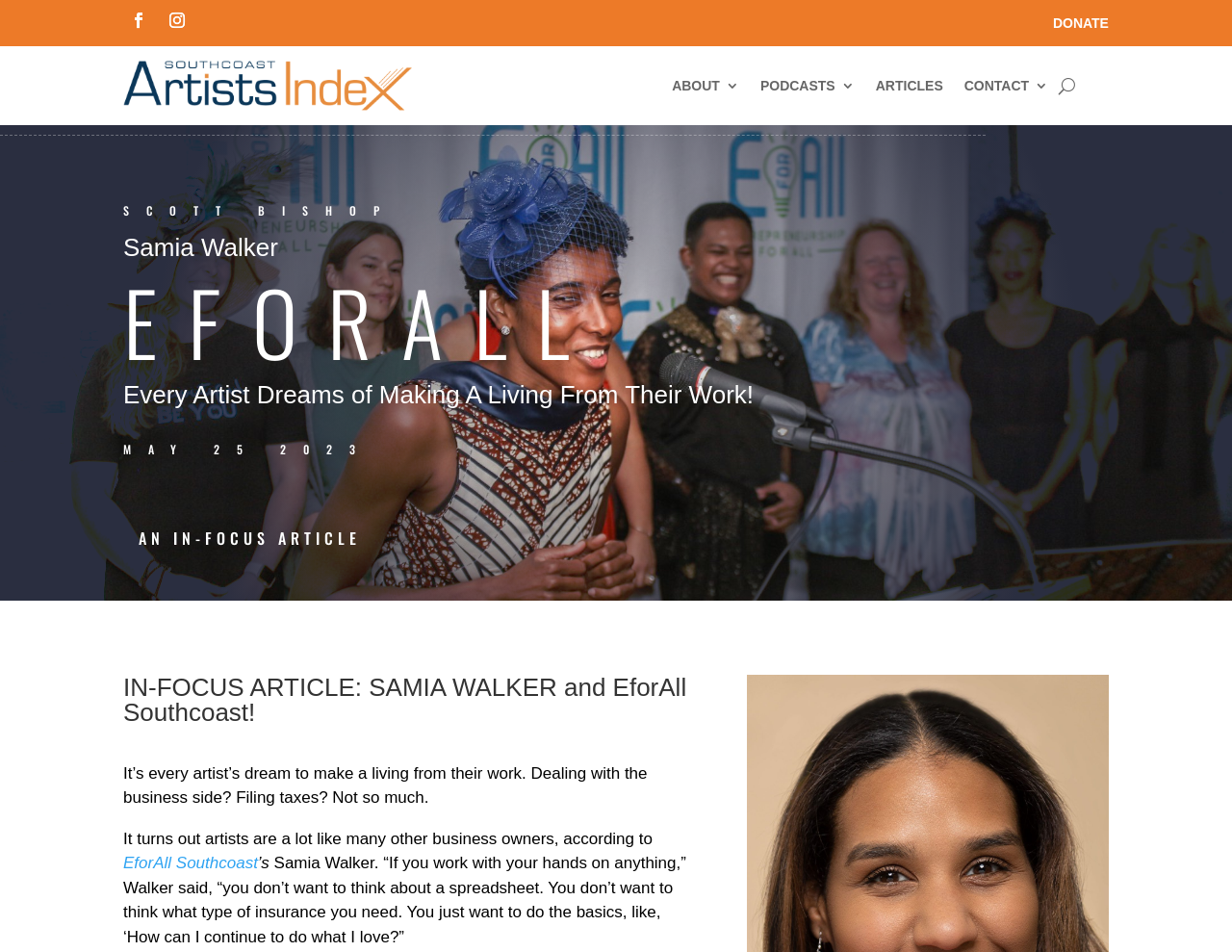Indicate the bounding box coordinates of the element that must be clicked to execute the instruction: "Click the DONATE link". The coordinates should be given as four float numbers between 0 and 1, i.e., [left, top, right, bottom].

[0.855, 0.016, 0.9, 0.032]